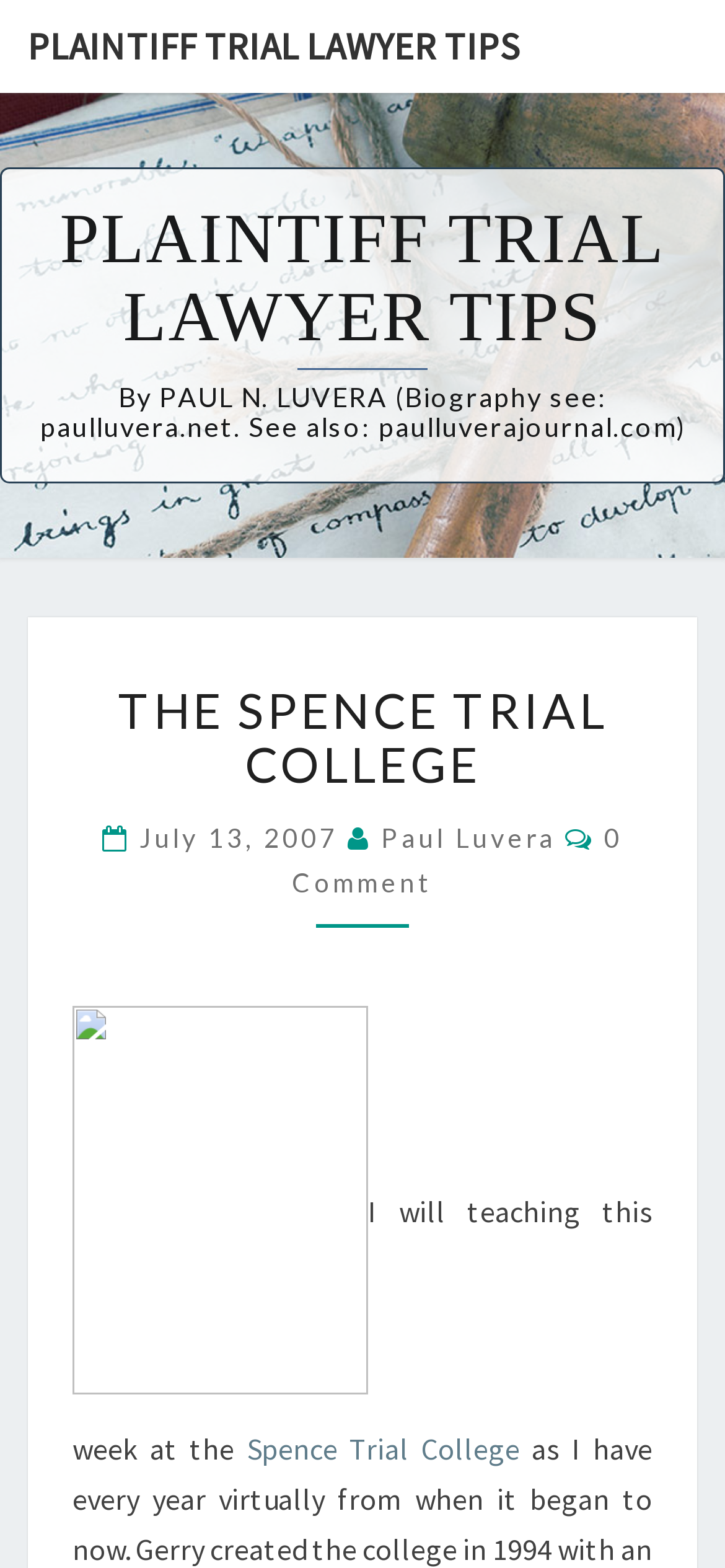What is the date of the article?
Based on the image content, provide your answer in one word or a short phrase.

July 13, 2007